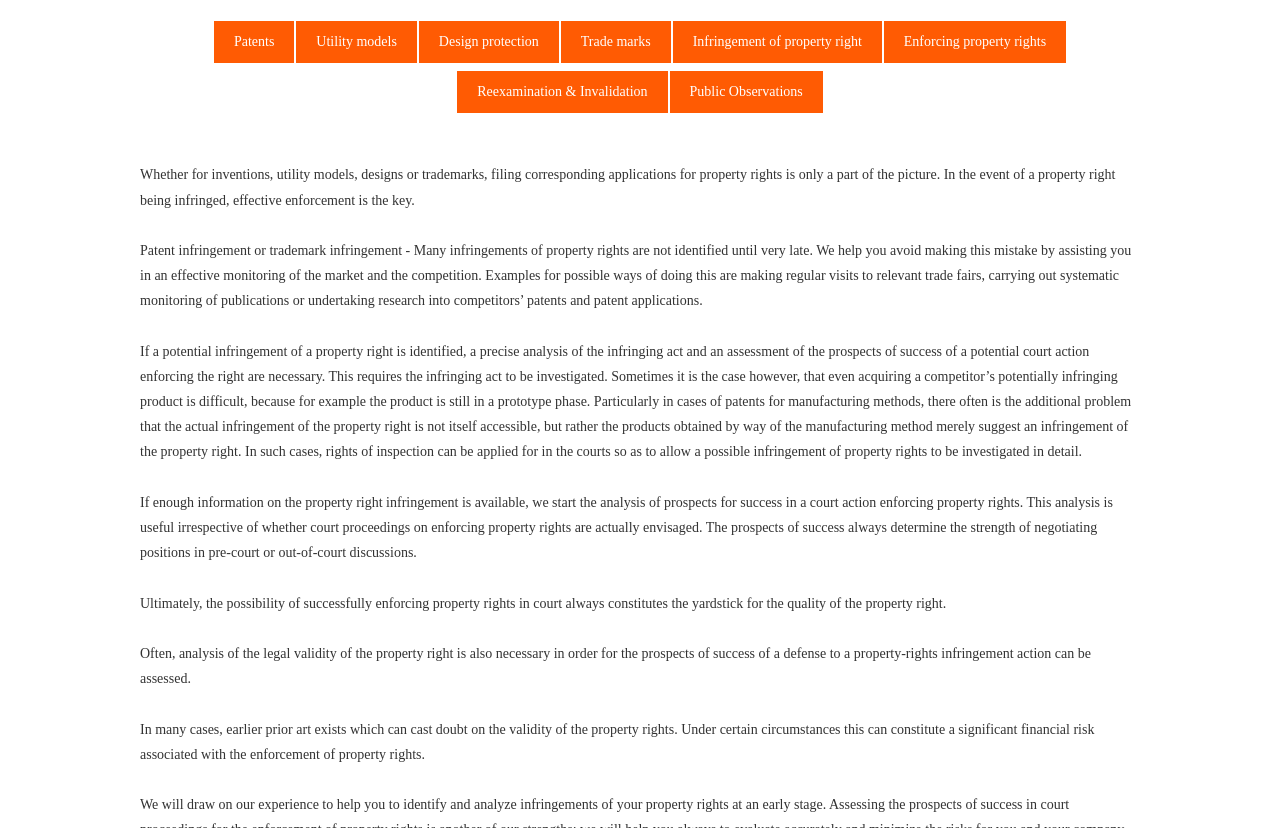Using the webpage screenshot, find the UI element described by Patents. Provide the bounding box coordinates in the format (top-left x, top-left y, bottom-right x, bottom-right y), ensuring all values are floating point numbers between 0 and 1.

[0.167, 0.026, 0.23, 0.077]